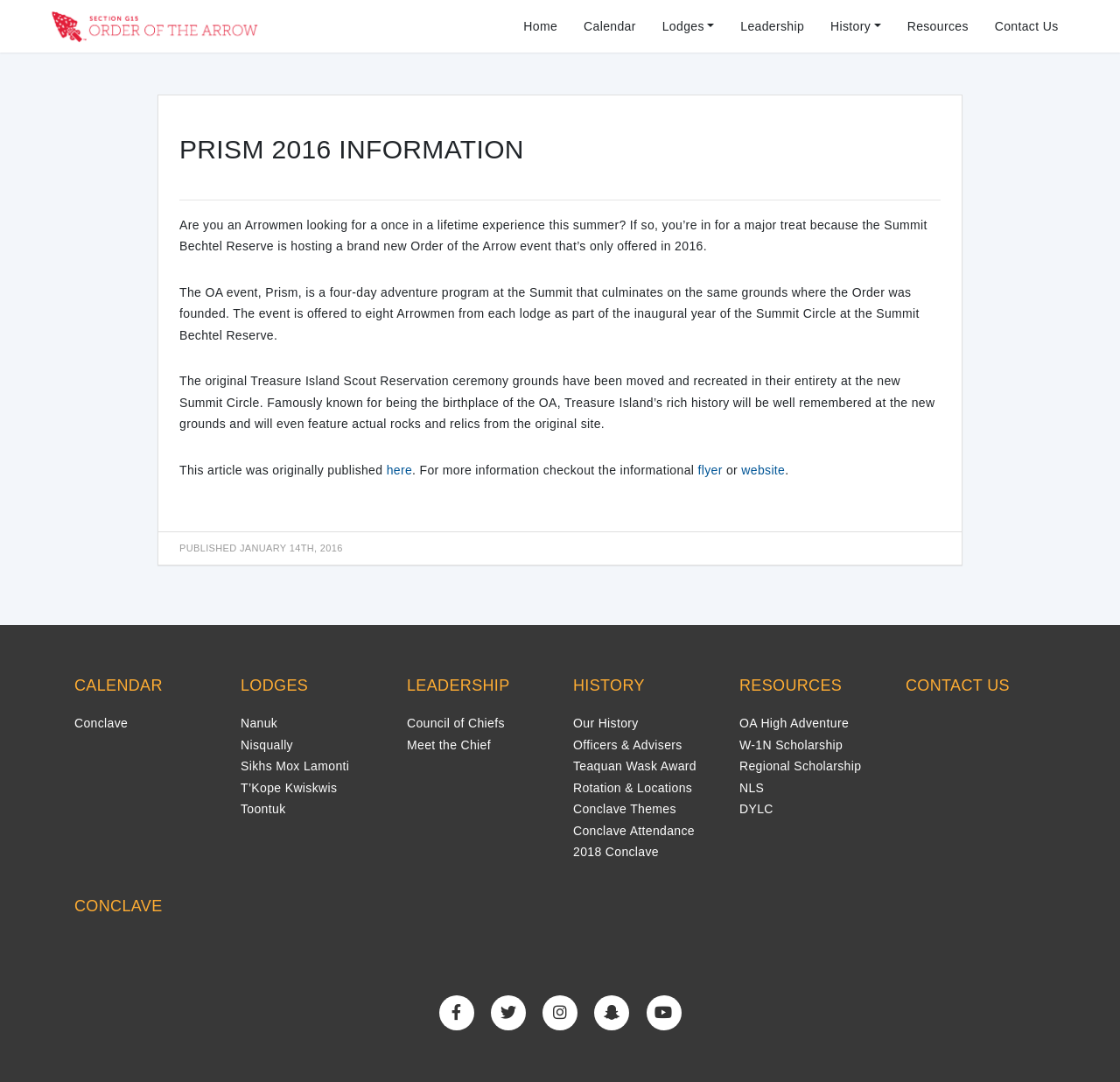Find the bounding box coordinates of the clickable area that will achieve the following instruction: "Read the article about Prism 2016 Information".

[0.16, 0.201, 0.828, 0.234]